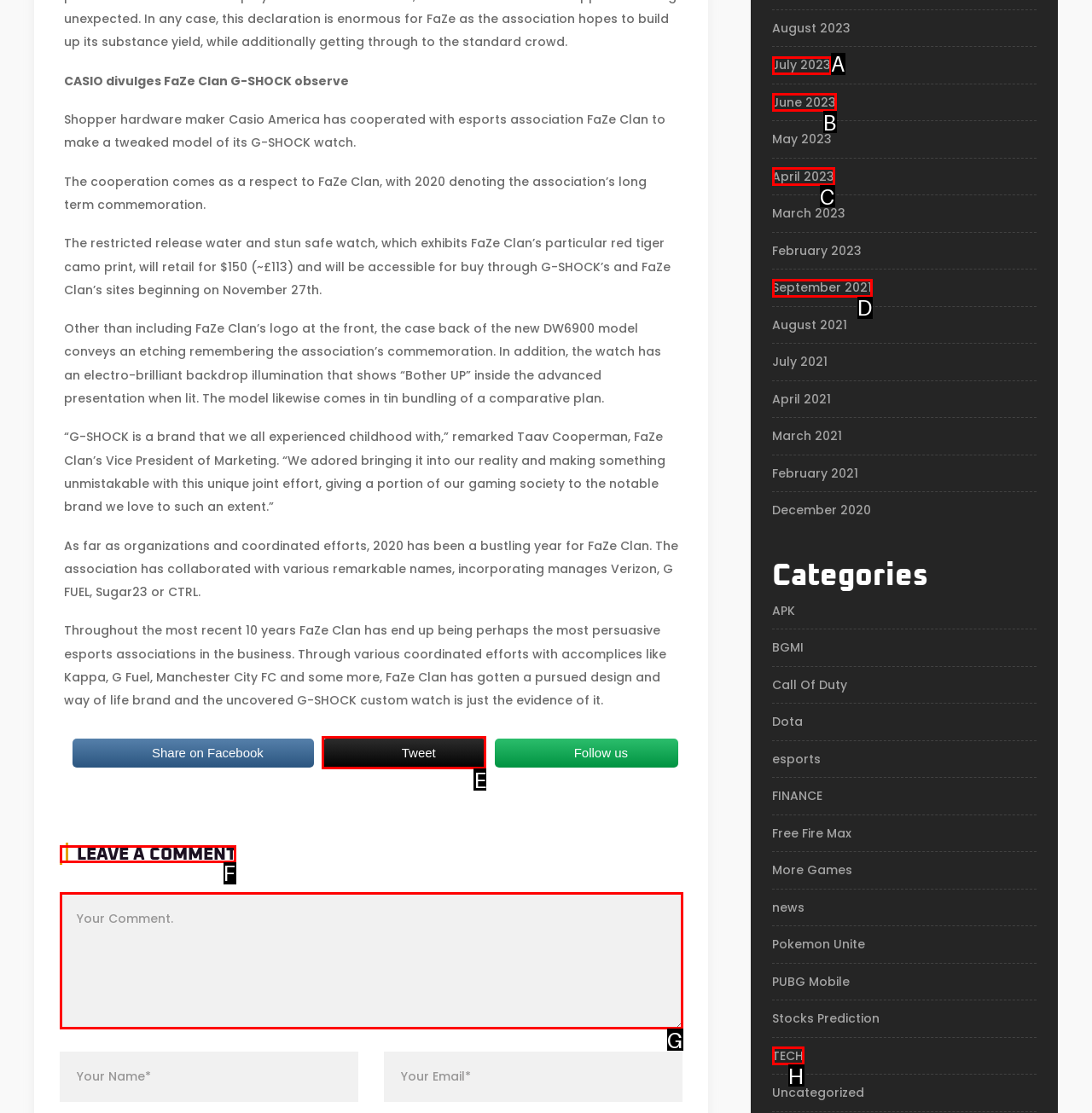Specify the letter of the UI element that should be clicked to achieve the following: Leave a comment
Provide the corresponding letter from the choices given.

F